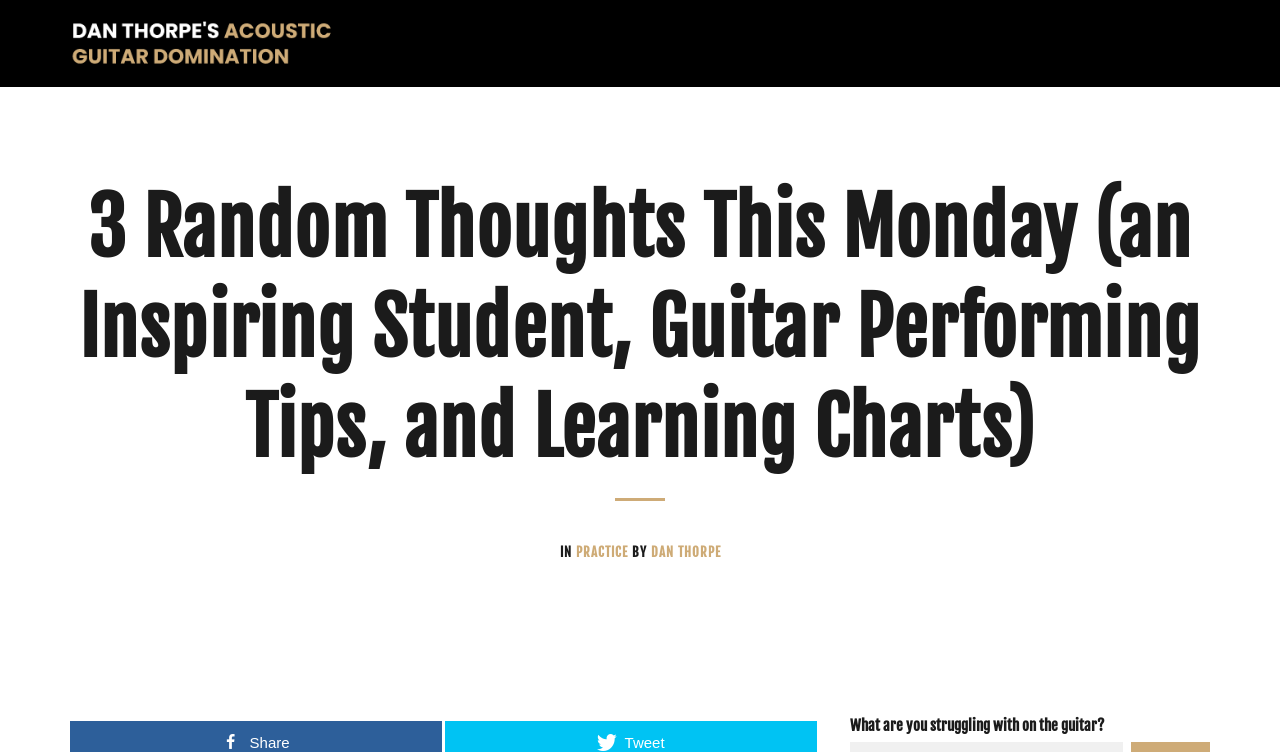Write a detailed summary of the webpage.

The webpage appears to be a blog post or article about guitar playing and learning. At the top left of the page, there is a link to "MusicFlex" accompanied by an image with the same name. Below this, there is a heading that reads "3 Random Thoughts This Monday (an Inspiring Student, Guitar Performing Tips, and Learning Charts)". 

On the right side of the page, there is a section with the text "IN" followed by a link to "PRACTICE", then the text "BY", and finally a link to "DAN THORPE". This section is positioned near the top right of the page.

Further down the page, there is a paragraph or section that starts with the question "What are you struggling with on the guitar?" This text is positioned near the bottom of the page. The overall content of the webpage seems to be focused on guitar playing and learning, with the meta description suggesting that it may be targeted towards individuals over 40 who want to learn fingerpicking and strumming songs while improving their technique.